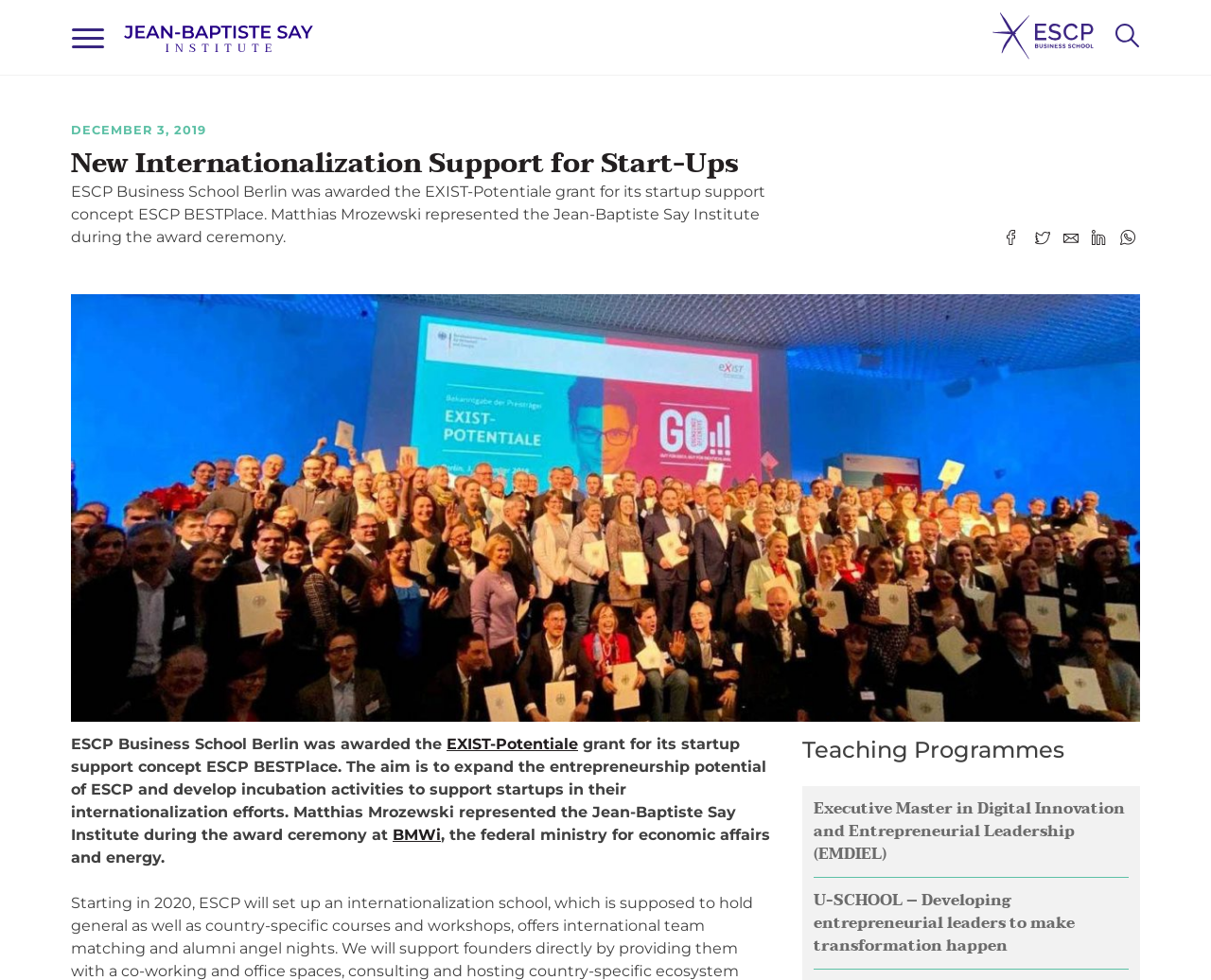What is the name of the institute represented by Matthias Mrozewski?
Refer to the image and provide a concise answer in one word or phrase.

Jean-Baptiste Say Institute